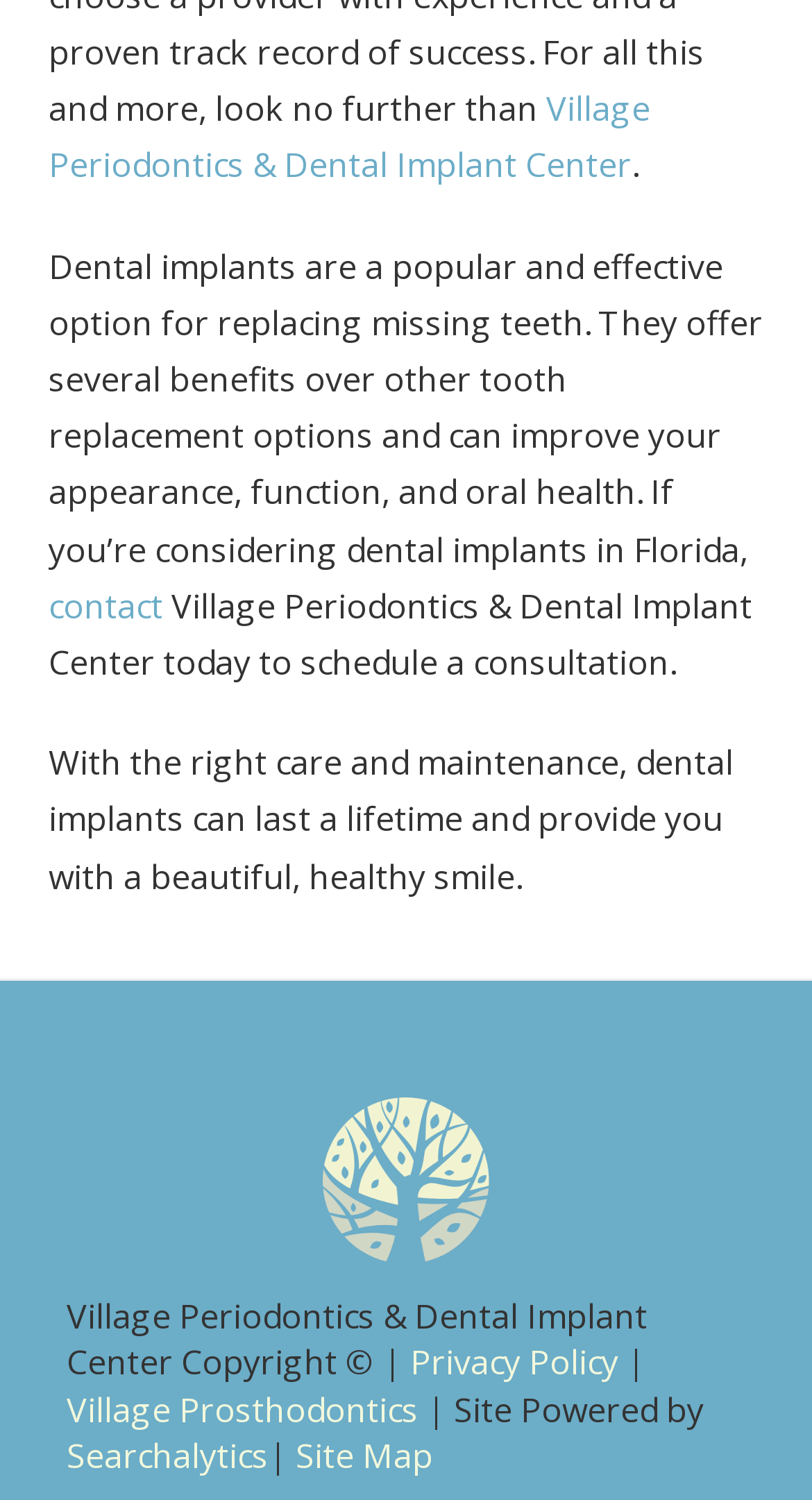Give a one-word or one-phrase response to the question: 
What is the name of the dental clinic?

Village Periodontics & Dental Implant Center